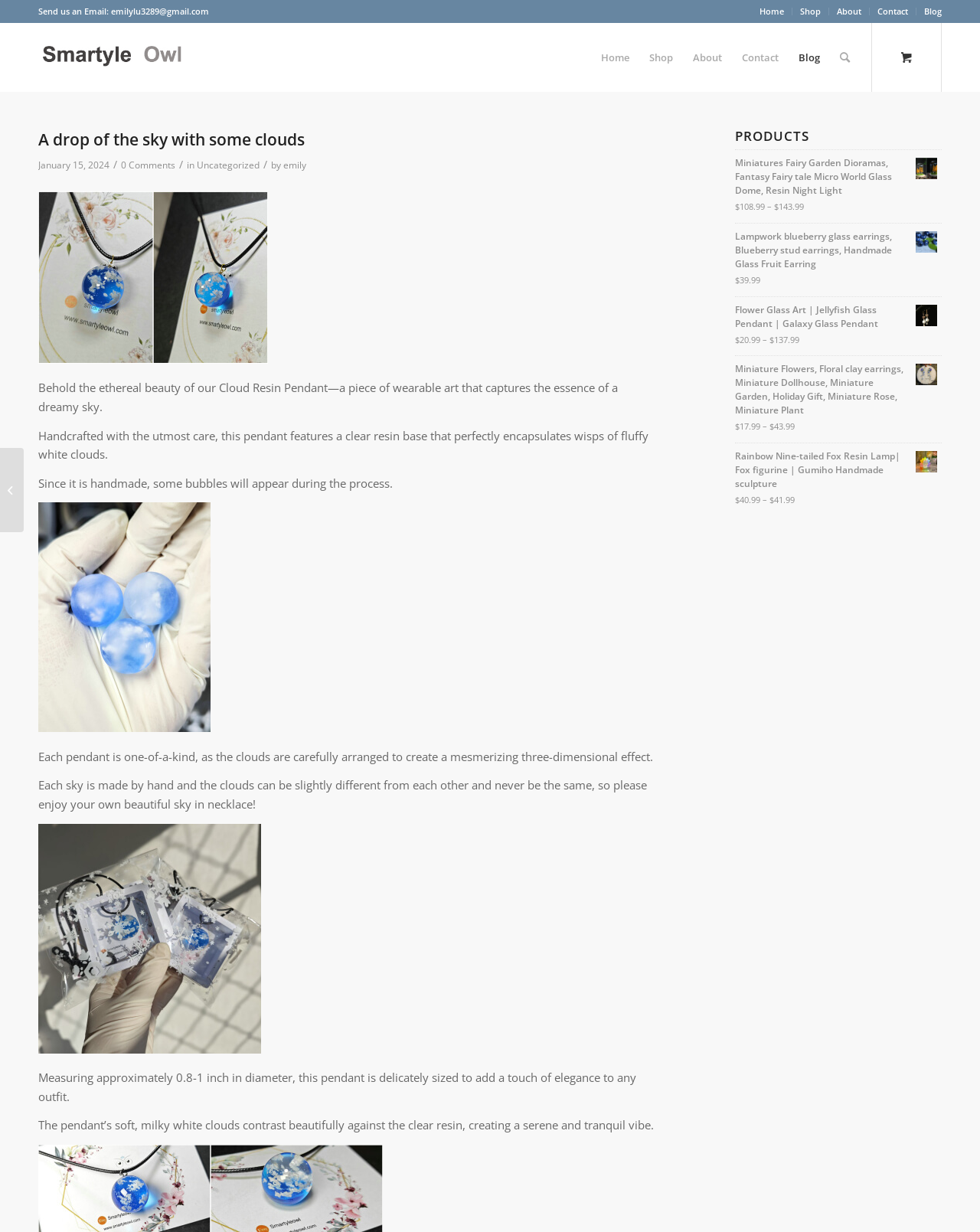Please identify the bounding box coordinates of the region to click in order to complete the task: "Click the 'Home' menu item". The coordinates must be four float numbers between 0 and 1, specified as [left, top, right, bottom].

[0.767, 0.006, 0.809, 0.012]